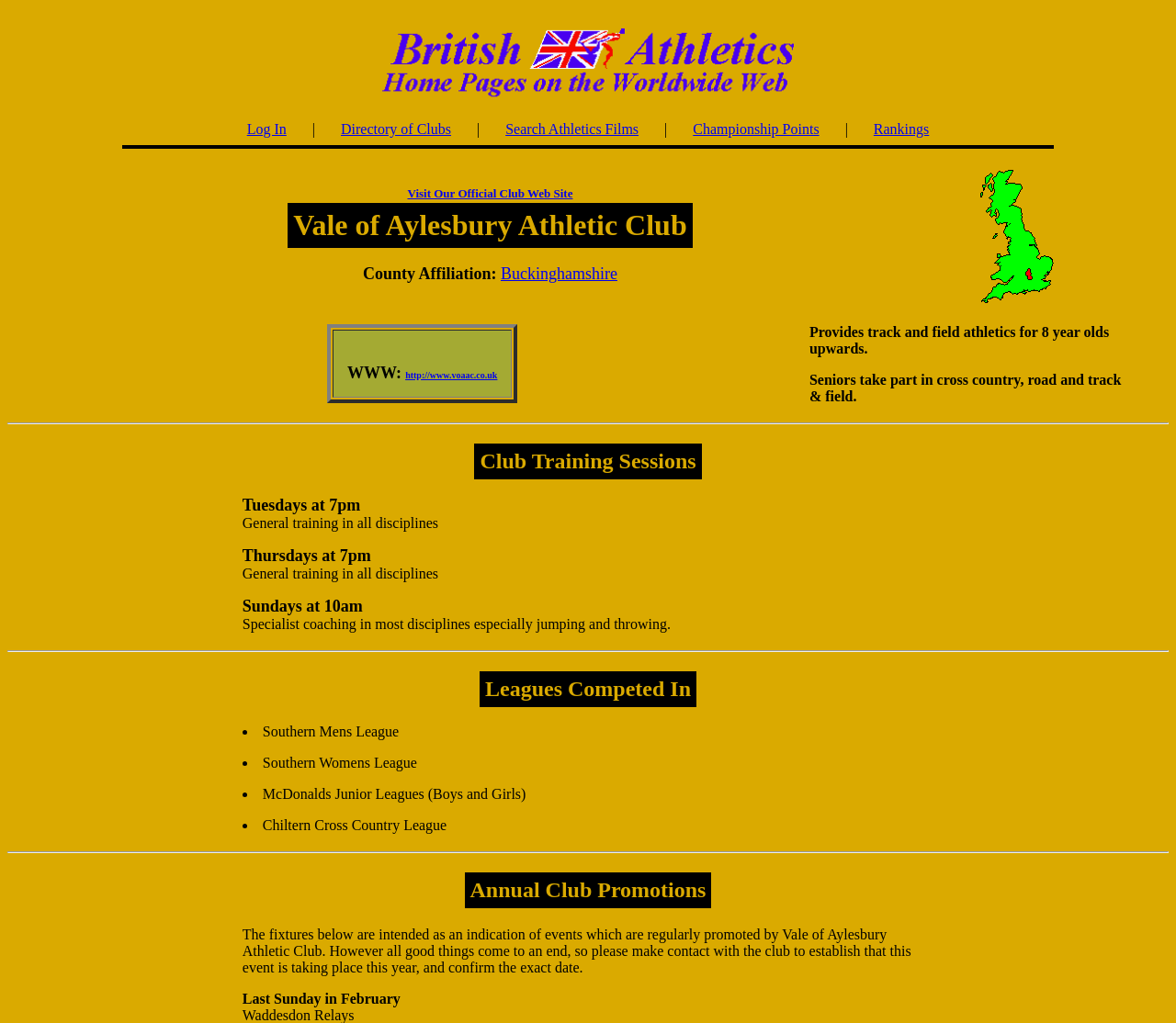Find the bounding box coordinates for the UI element whose description is: "Log In". The coordinates should be four float numbers between 0 and 1, in the format [left, top, right, bottom].

[0.21, 0.118, 0.244, 0.134]